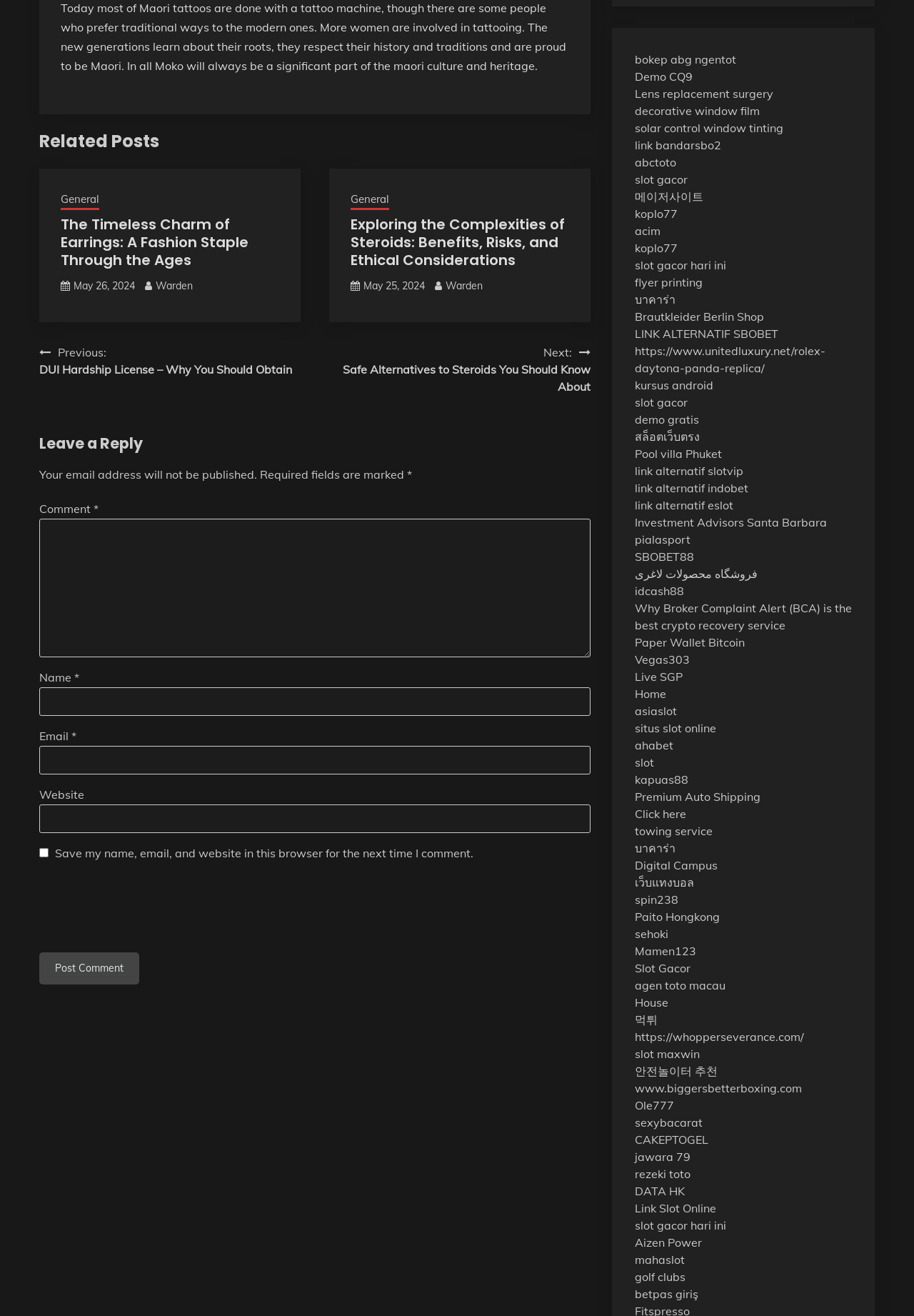Determine the bounding box of the UI element mentioned here: "فروشگاه محصولات لاغری". The coordinates must be in the format [left, top, right, bottom] with values ranging from 0 to 1.

[0.694, 0.431, 0.829, 0.441]